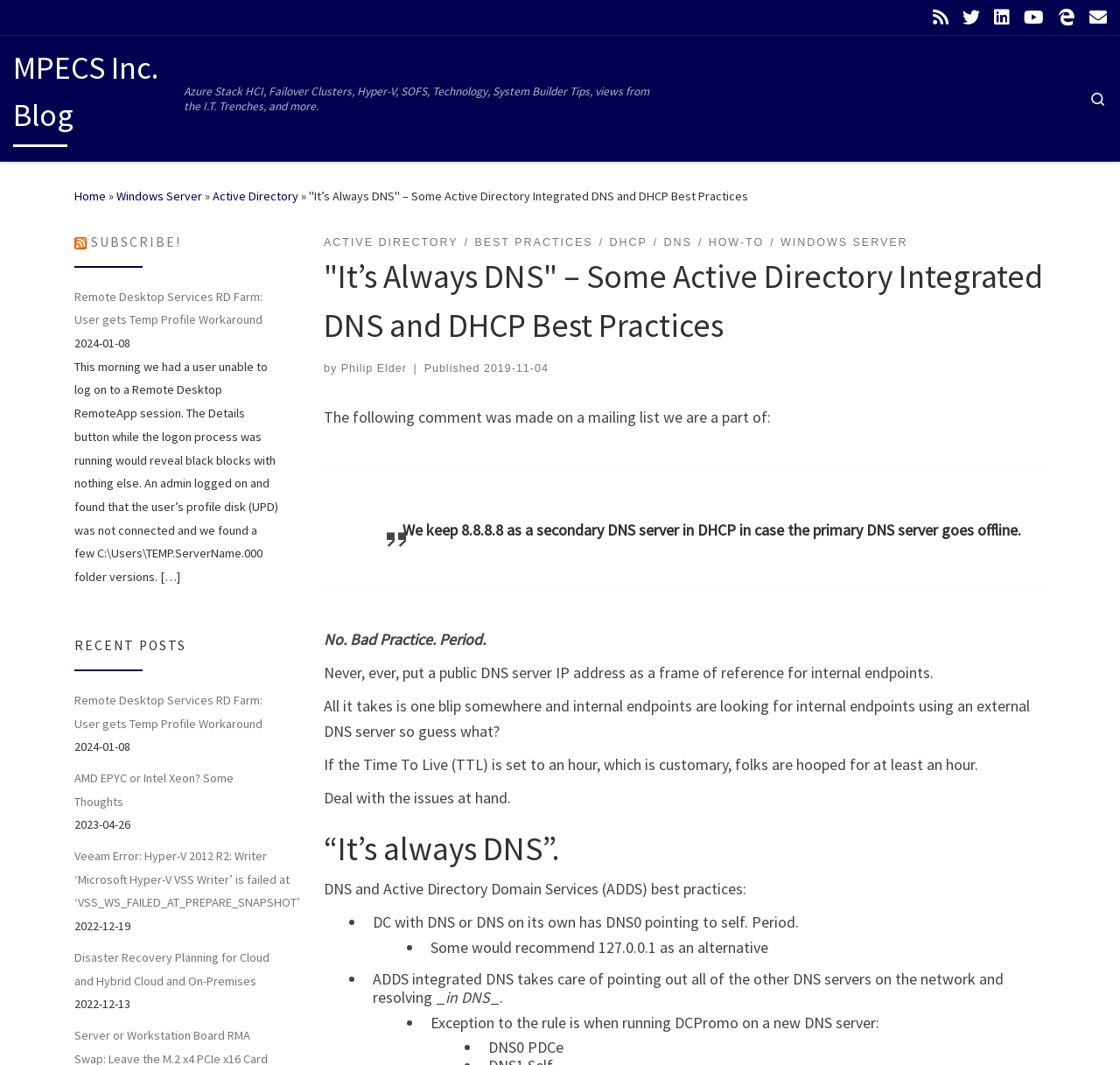How many recent posts are listed on the webpage?
Using the information from the image, give a concise answer in one word or a short phrase.

5